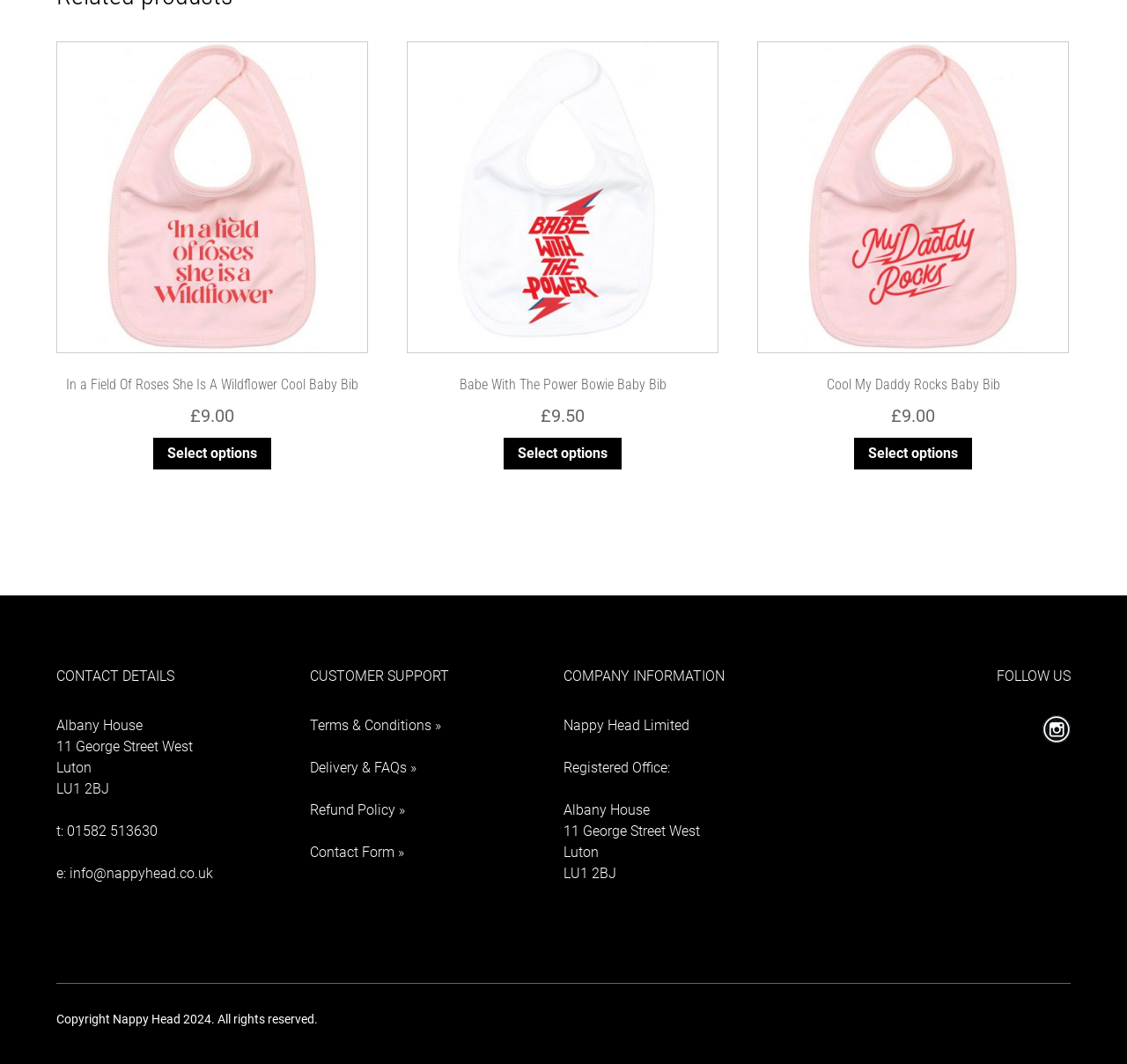Please indicate the bounding box coordinates for the clickable area to complete the following task: "Read more about 'Babe With The Power Bowie Baby Bib'". The coordinates should be specified as four float numbers between 0 and 1, i.e., [left, top, right, bottom].

[0.447, 0.411, 0.552, 0.441]